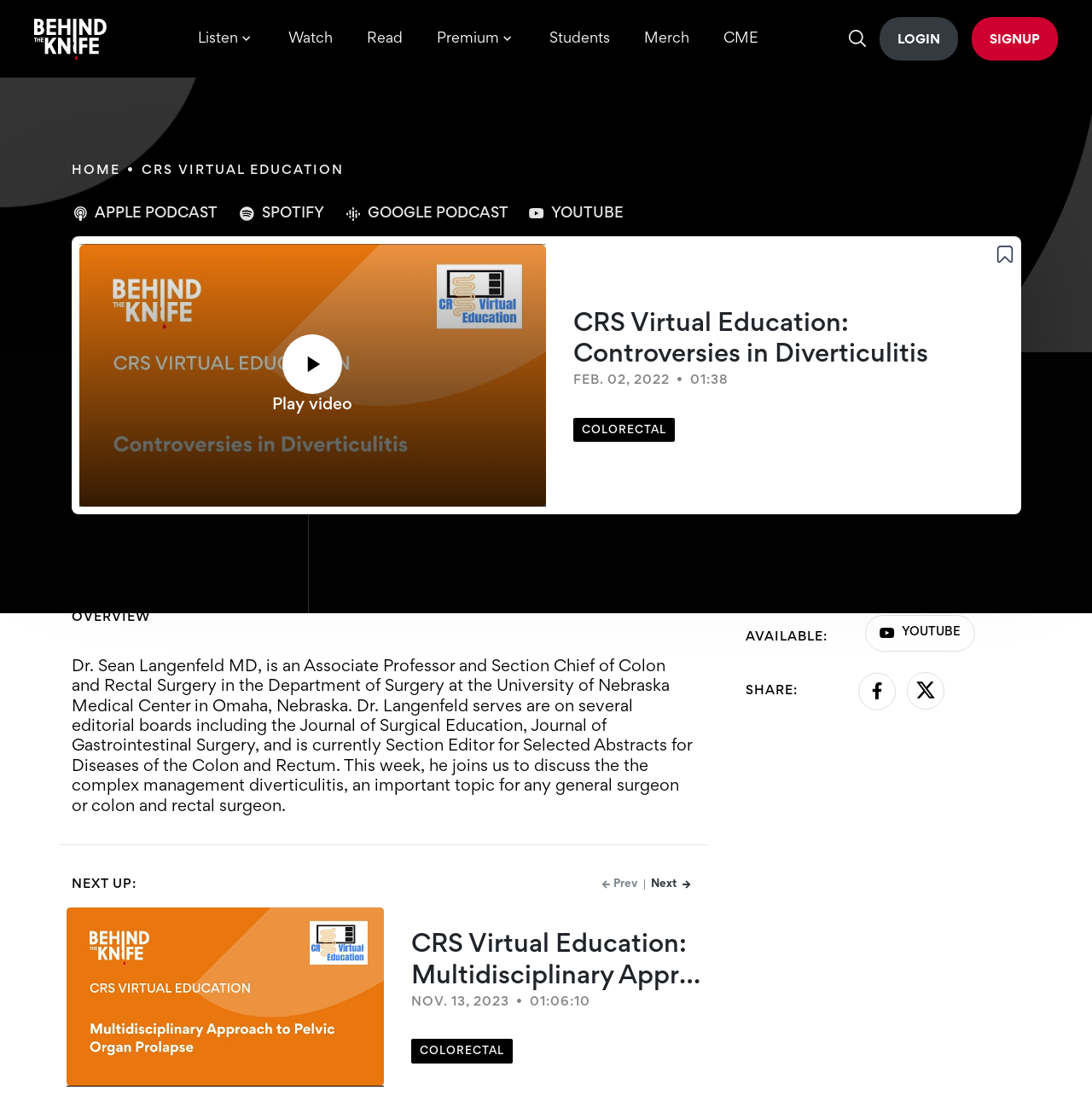What is the topic of the podcast? Look at the image and give a one-word or short phrase answer.

Diverticulitis